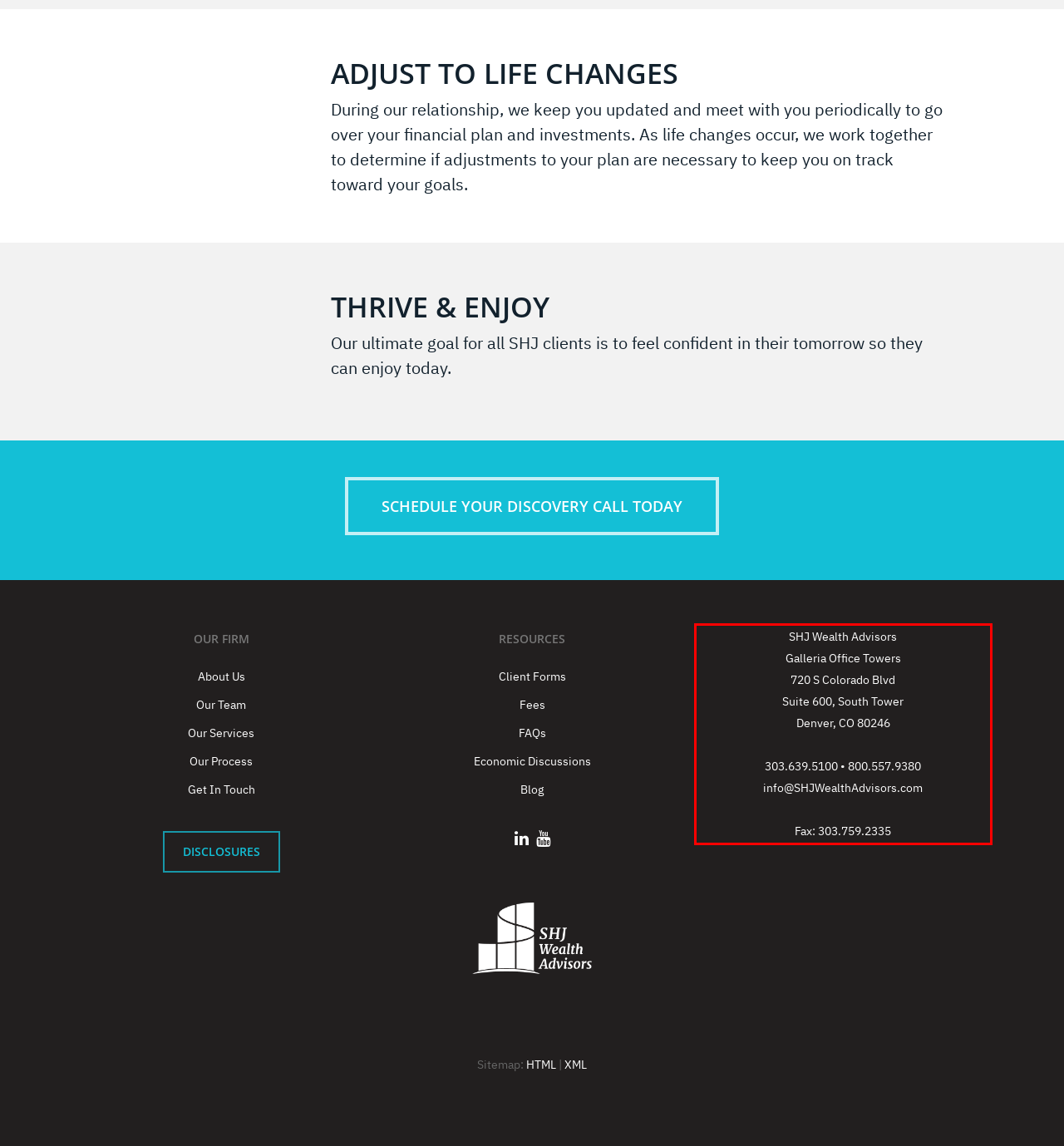There is a UI element on the webpage screenshot marked by a red bounding box. Extract and generate the text content from within this red box.

SHJ Wealth Advisors Galleria Office Towers 720 S Colorado Blvd Suite 600, South Tower Denver, CO 80246 303.639.5100 • 800.557.9380 info@SHJWealthAdvisors.com Fax: 303.759.2335